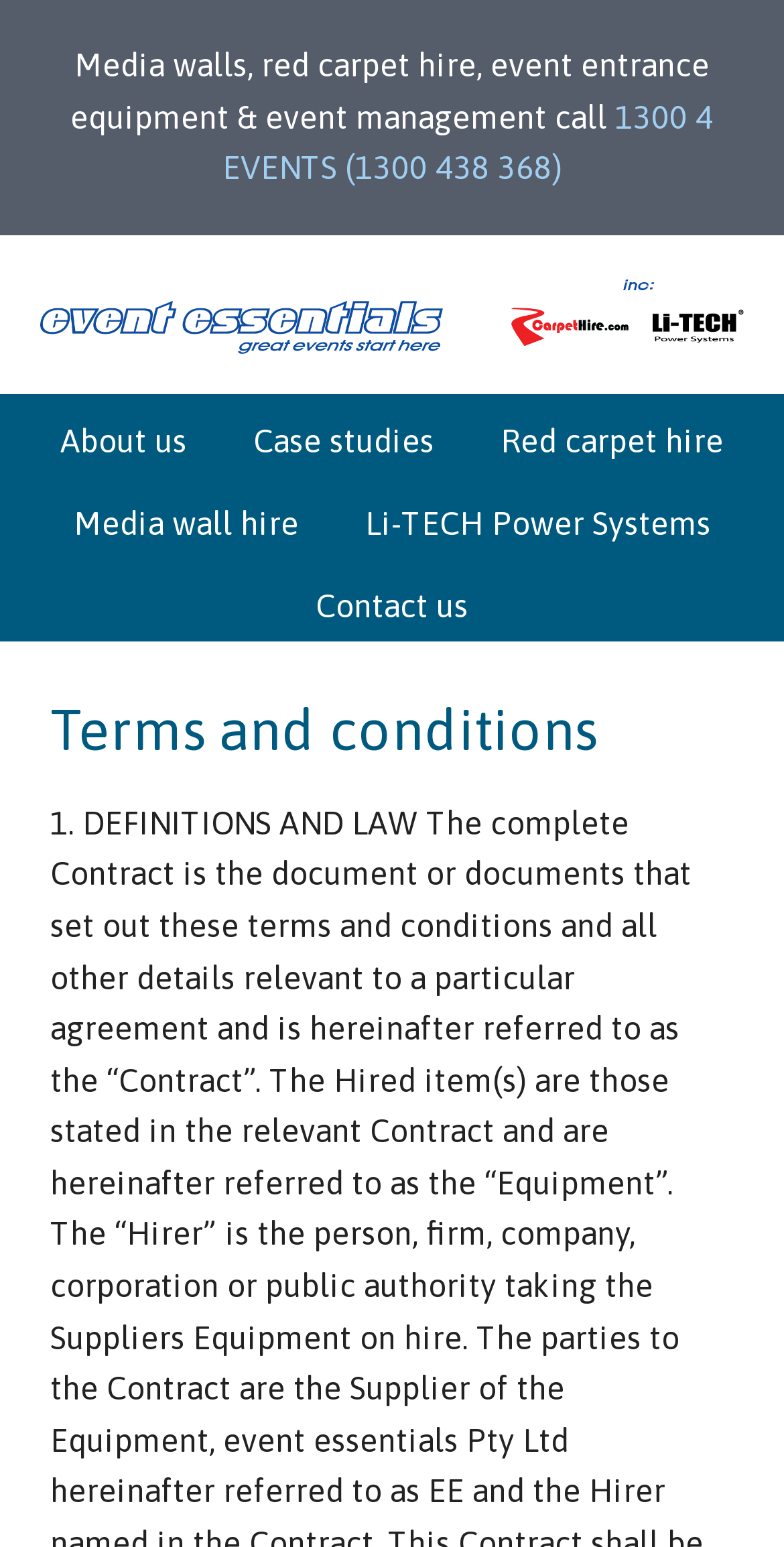Examine the image and give a thorough answer to the following question:
What is the main service offered by this company?

I inferred this by looking at the link elements and finding that 'Red carpet hire' is one of the prominent services listed, and it's also mentioned in the meta description.